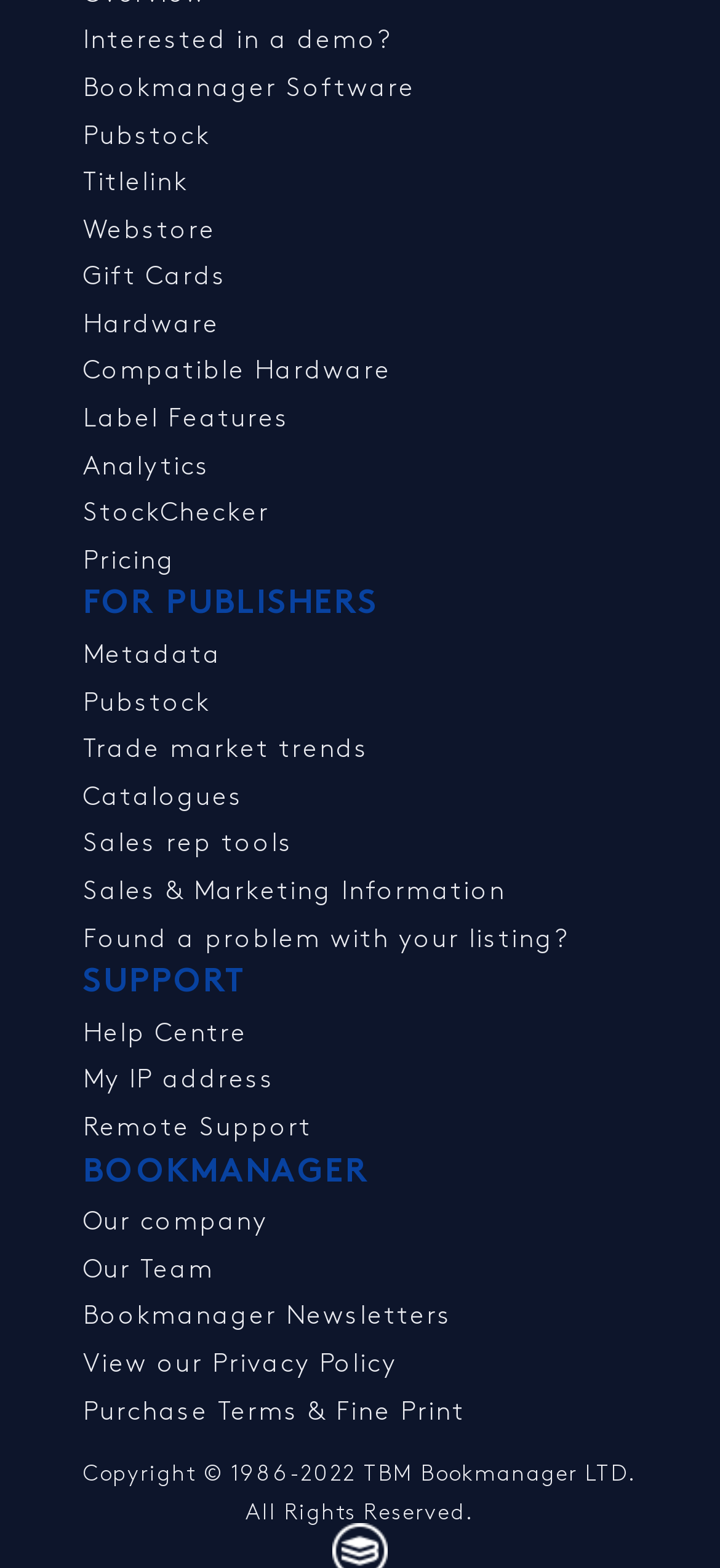What is the last link on the webpage?
Use the screenshot to answer the question with a single word or phrase.

Purchase Terms & Fine Print